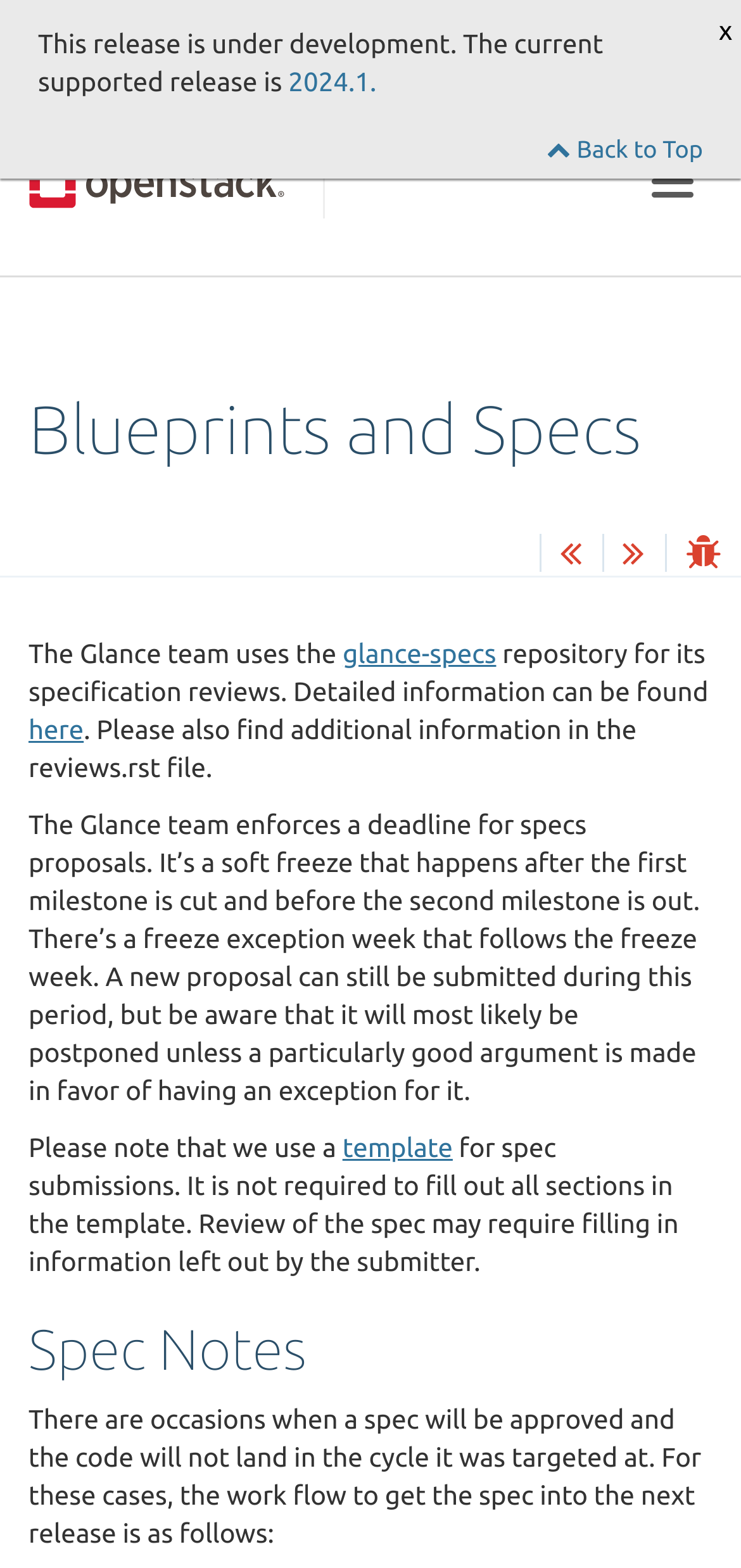Could you identify the text that serves as the heading for this webpage?

Blueprints and Specs